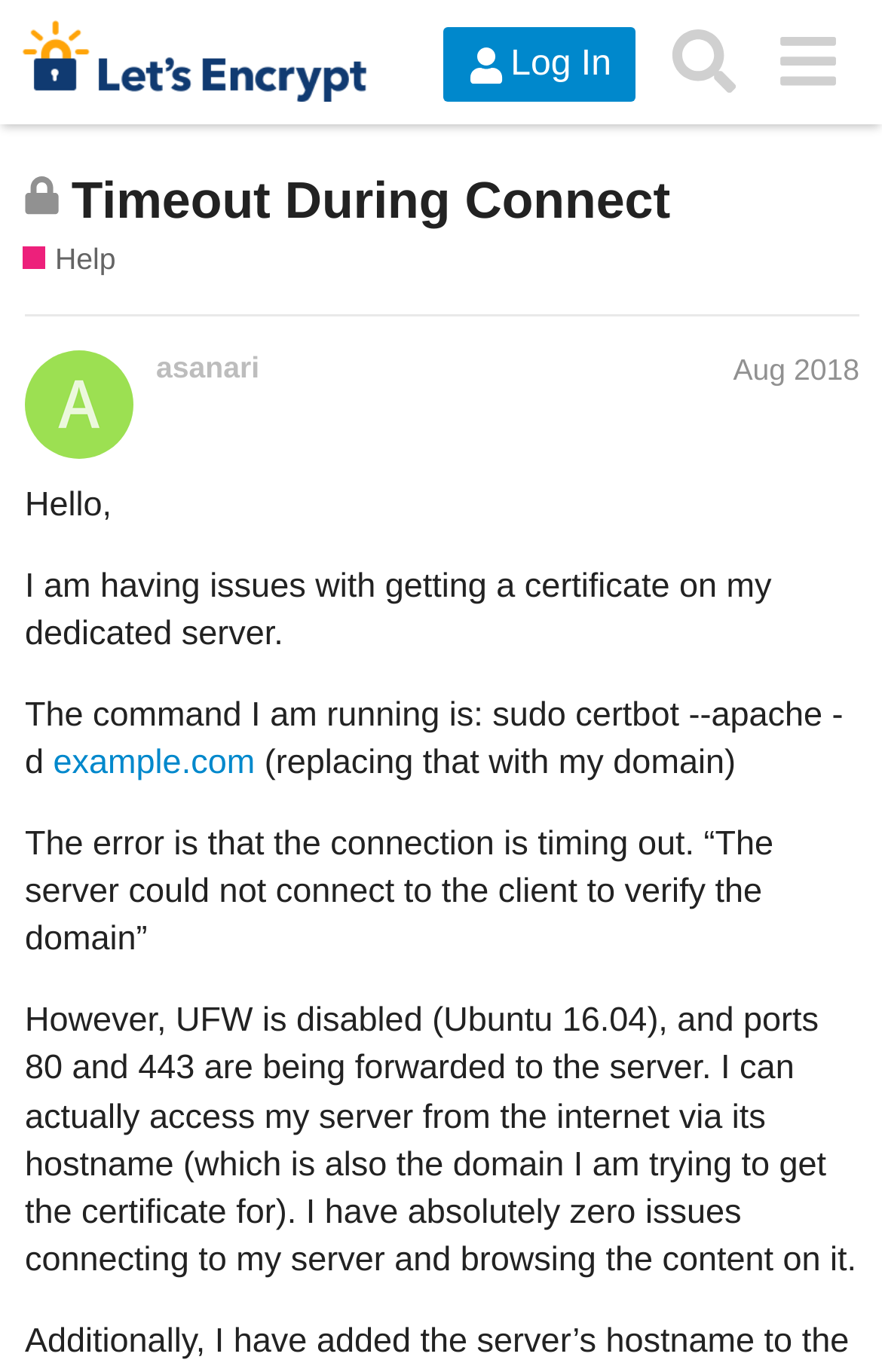Generate a thorough description of the webpage.

The webpage appears to be a forum discussion thread on the Let's Encrypt Community Support website. At the top, there is a header section with a logo and links to "Log In", "Search", and a menu button. Below the header, there is a heading that indicates the topic is closed and no longer accepts new replies, titled "Timeout During Connect". 

To the right of the heading, there is a link to the topic title "Timeout During Connect". Below the heading, there is a section with a link to "Help" and a brief description of how to get help with Let's Encrypt certificates. 

Further down, there is a post from a user named "asanari" dated August 2018. The post describes an issue with getting a certificate on a dedicated server, including the command used and the error message received. The user mentions that they can access their server from the internet without issues, but are still experiencing a timeout error when trying to get the certificate.